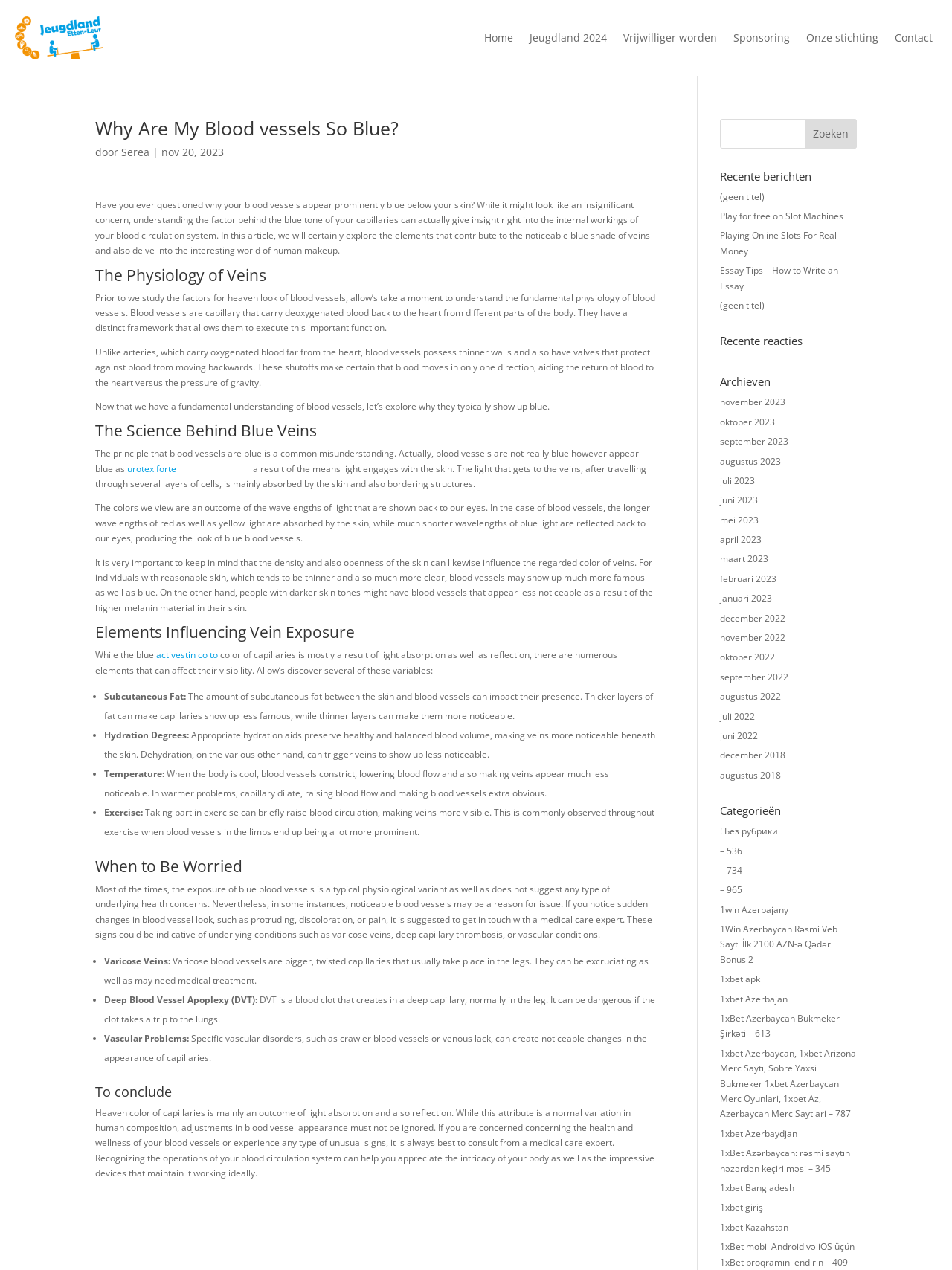Find the main header of the webpage and produce its text content.

Why Are My Blood vessels So Blue?